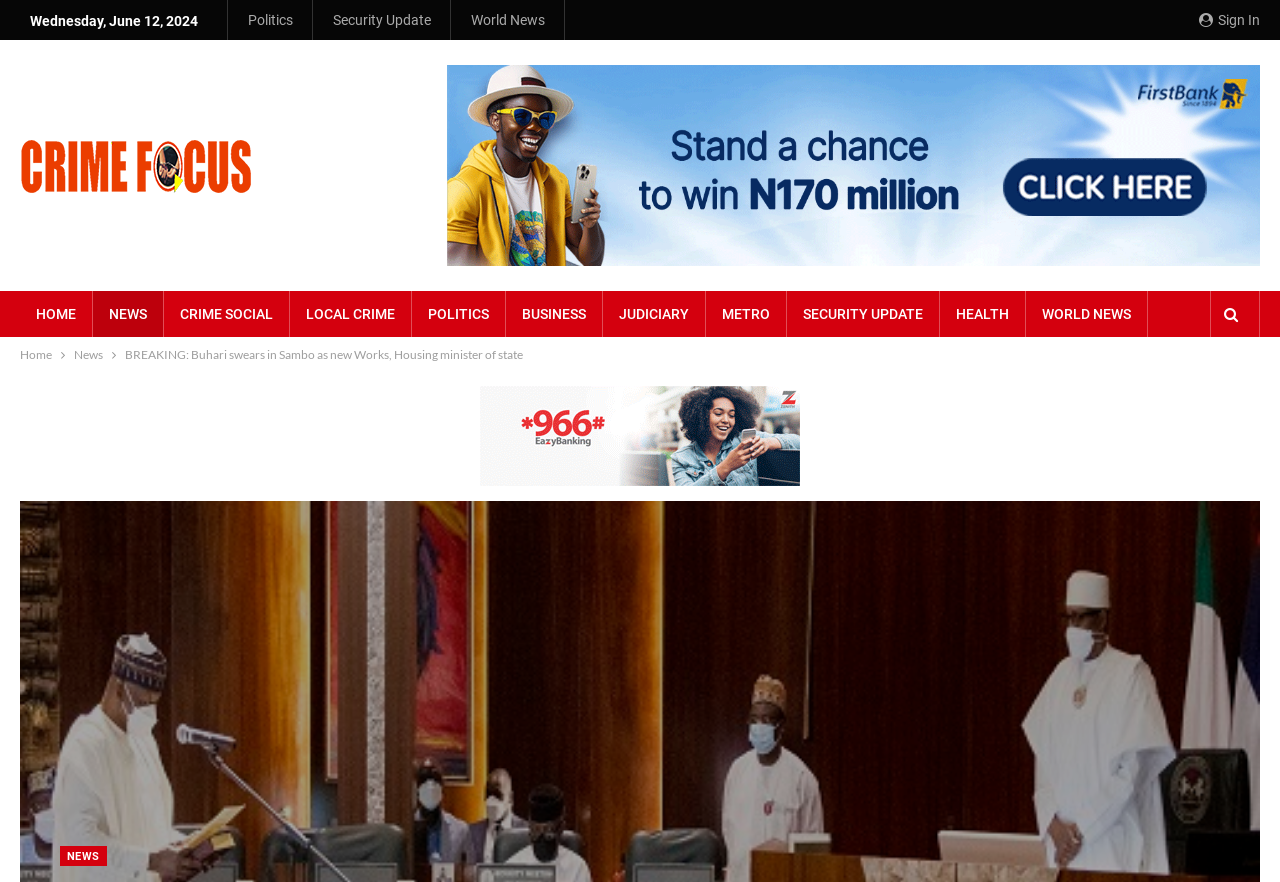Provide the bounding box coordinates of the section that needs to be clicked to accomplish the following instruction: "Go to Politics page."

[0.194, 0.014, 0.229, 0.032]